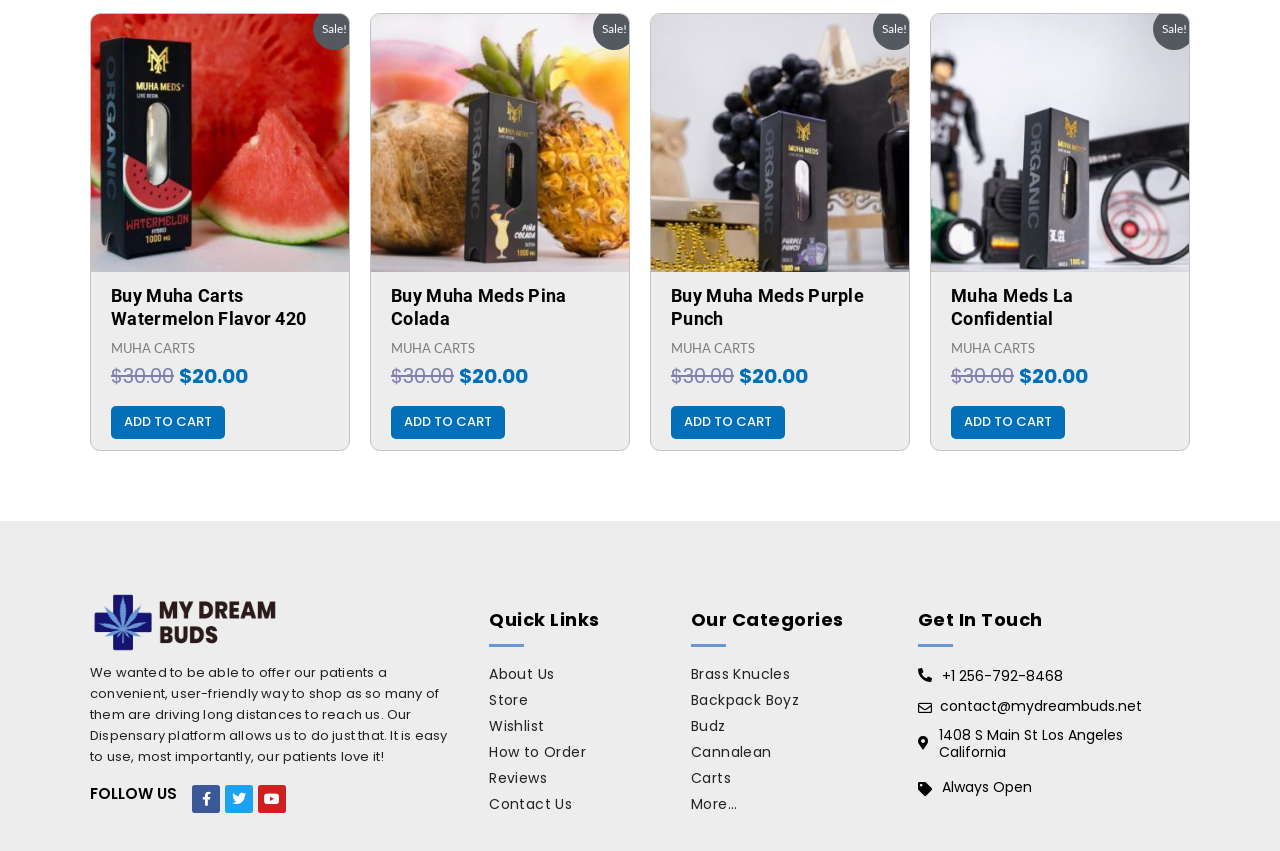From the screenshot, find the bounding box of the UI element matching this description: "How to Order". Supply the bounding box coordinates in the form [left, top, right, bottom], each a float between 0 and 1.

[0.382, 0.868, 0.532, 0.899]